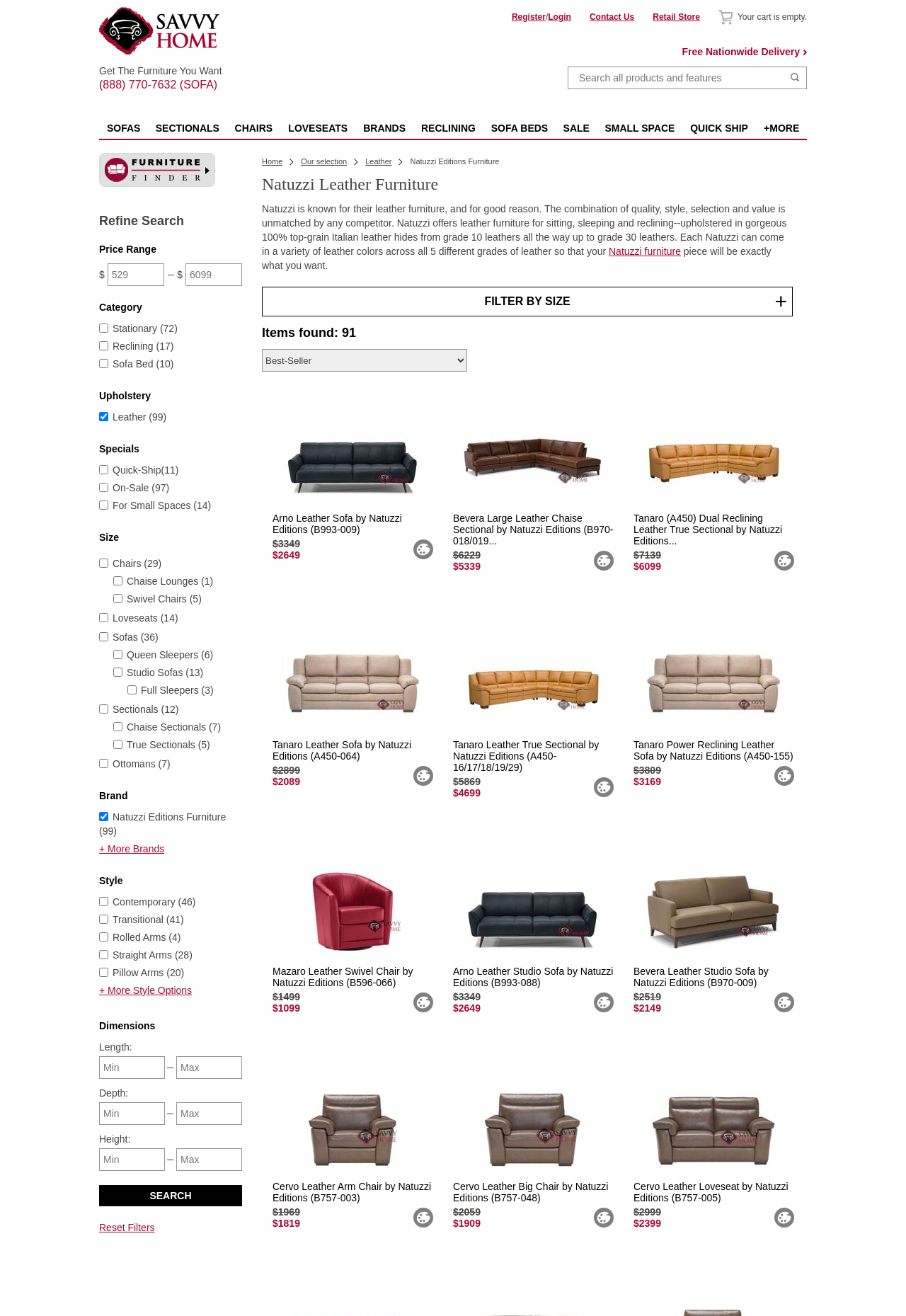Can you give a detailed response to the following question using the information from the image? What is the maximum price range?

I looked at the spinbutton elements under the 'Price Range' heading and found that the maximum value is 6099.